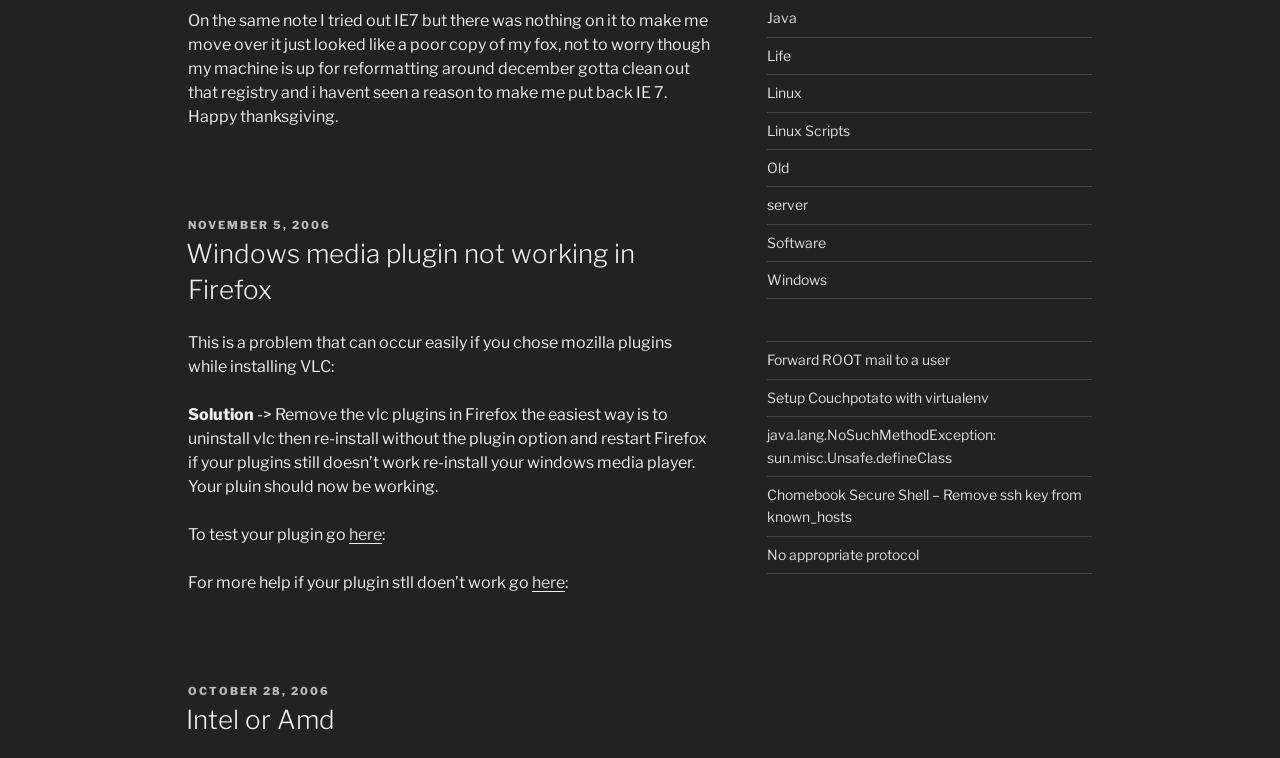Respond to the question below with a single word or phrase: What is the date of the second article?

OCTOBER 28, 2006